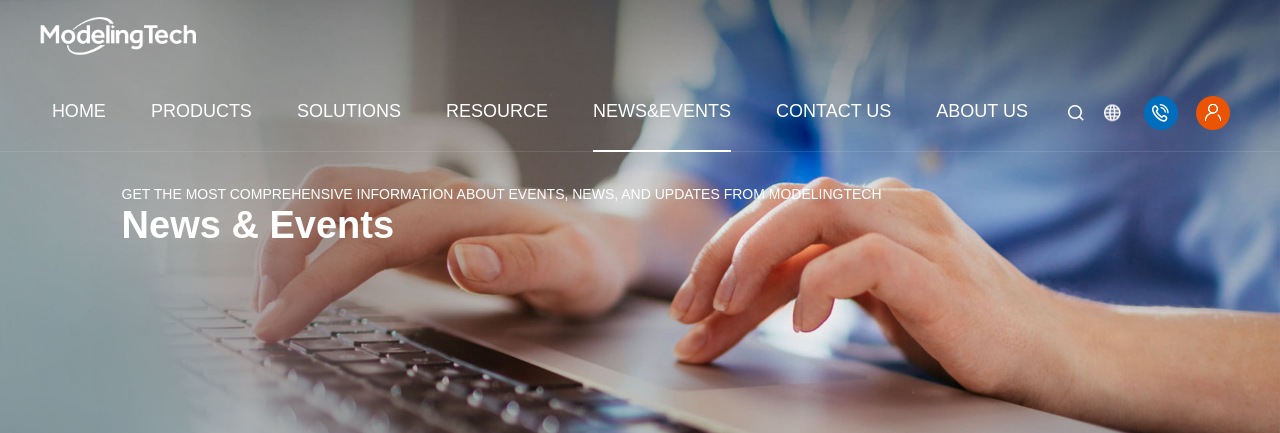What is the context of the announcement?
Offer a detailed and full explanation in response to the question.

The context of the announcement is related to ModelingTech’s recent User Conference, as mentioned in the caption, which provides information about the company's recent developments and updates.